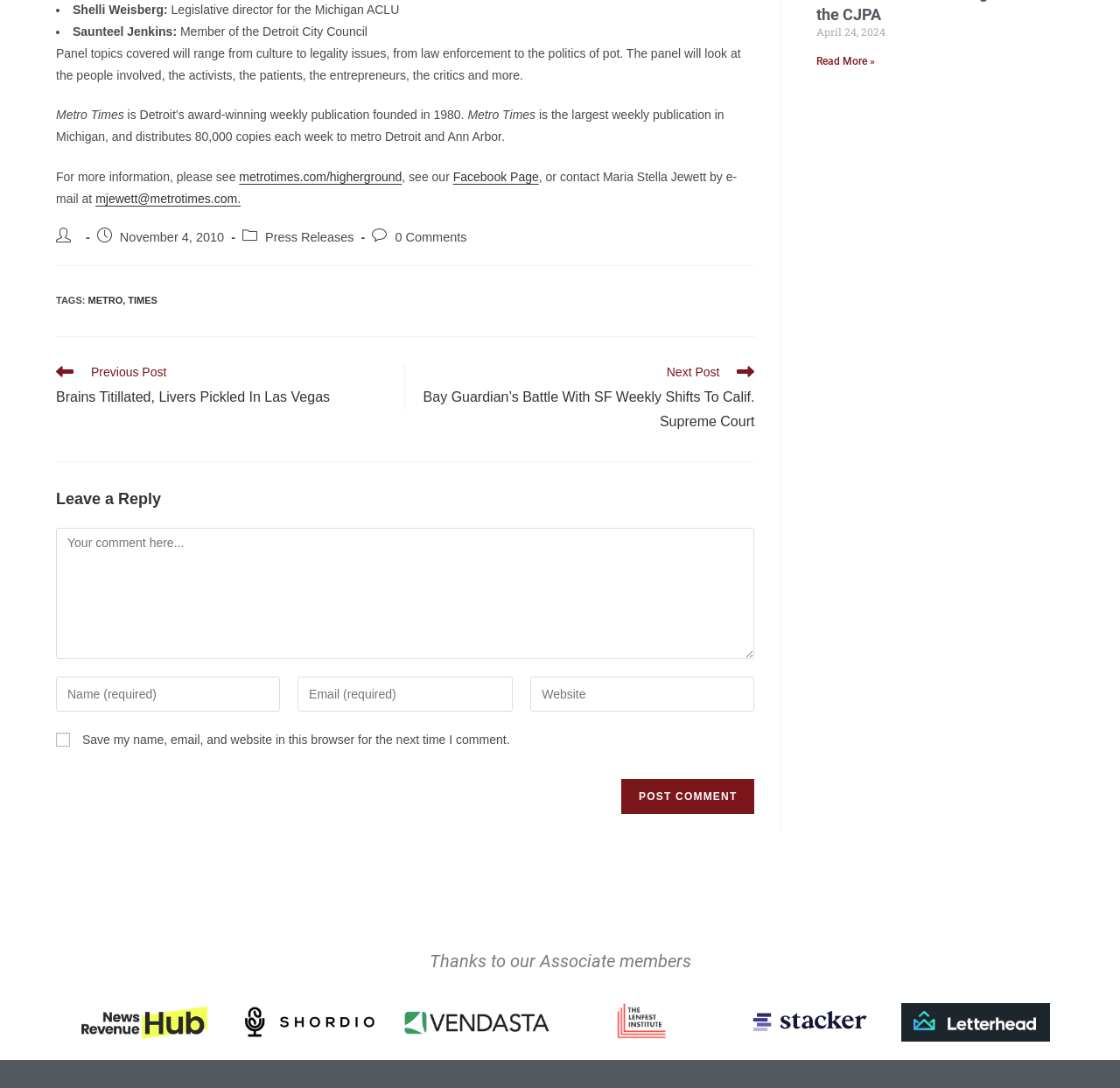Mark the bounding box of the element that matches the following description: "mjewett@metrotimes.com.".

[0.085, 0.176, 0.215, 0.189]